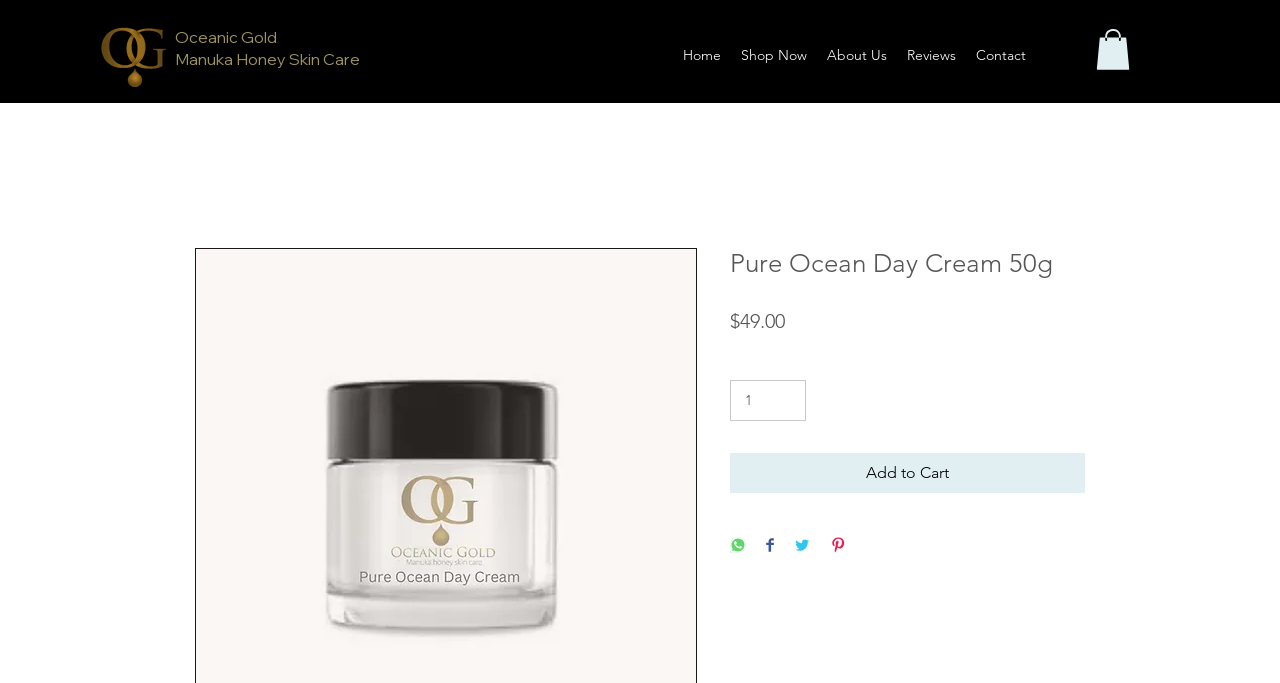Determine the bounding box for the UI element as described: "Add to Cart". The coordinates should be represented as four float numbers between 0 and 1, formatted as [left, top, right, bottom].

[0.57, 0.663, 0.848, 0.721]